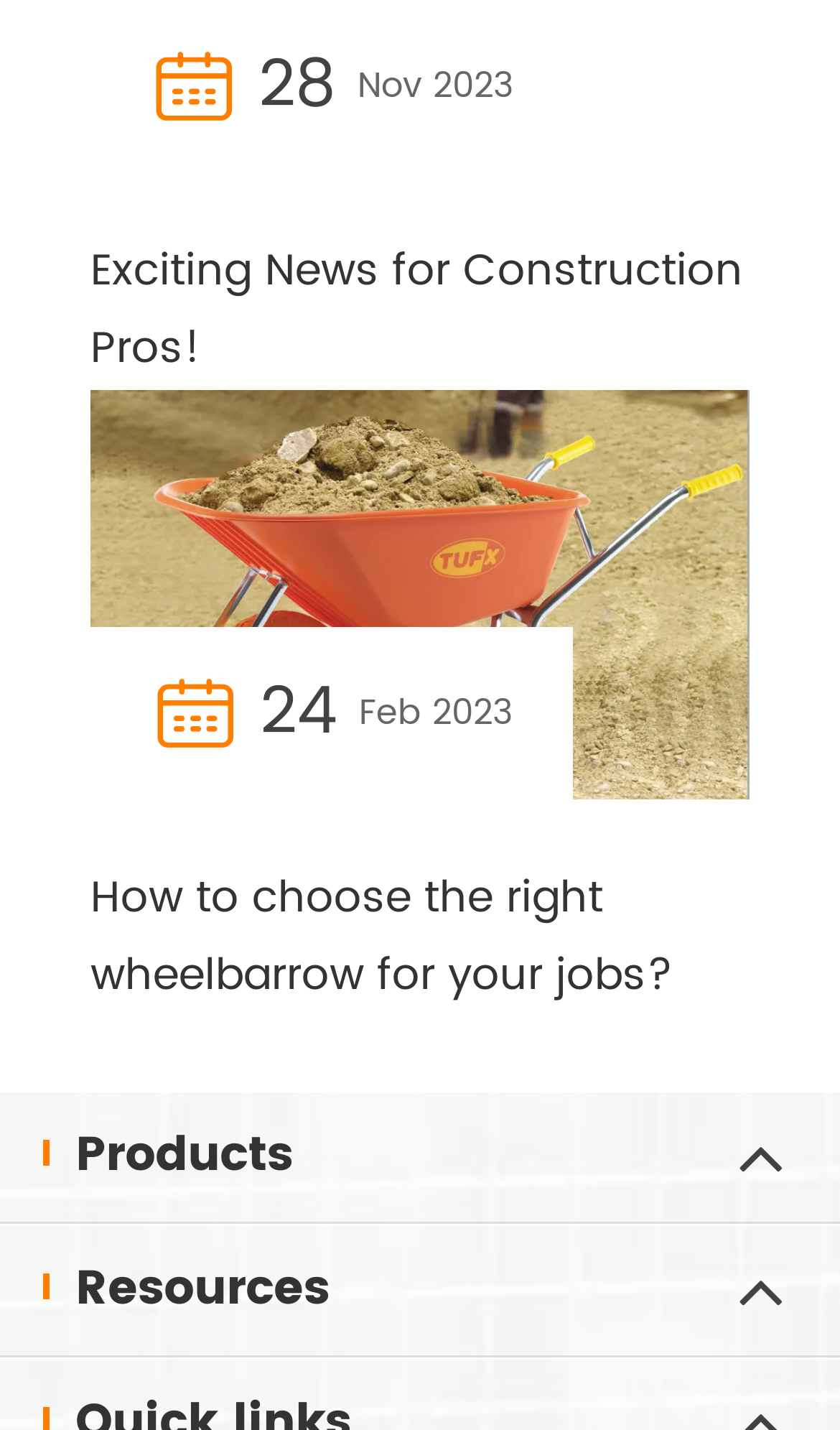Locate the bounding box for the described UI element: "Start". Ensure the coordinates are four float numbers between 0 and 1, formatted as [left, top, right, bottom].

None